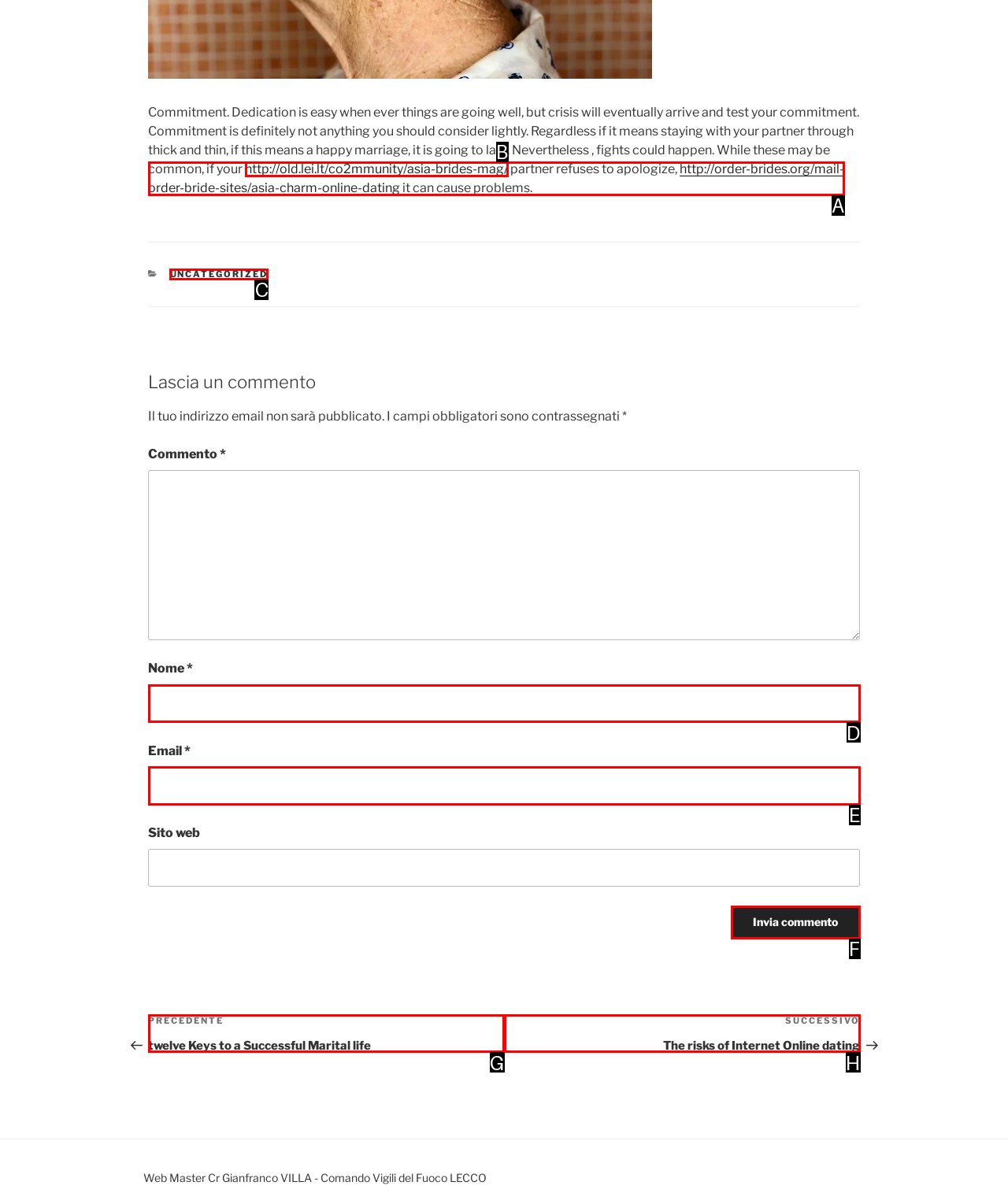Given the description: parent_node: Nome * name="author", select the HTML element that matches it best. Reply with the letter of the chosen option directly.

D